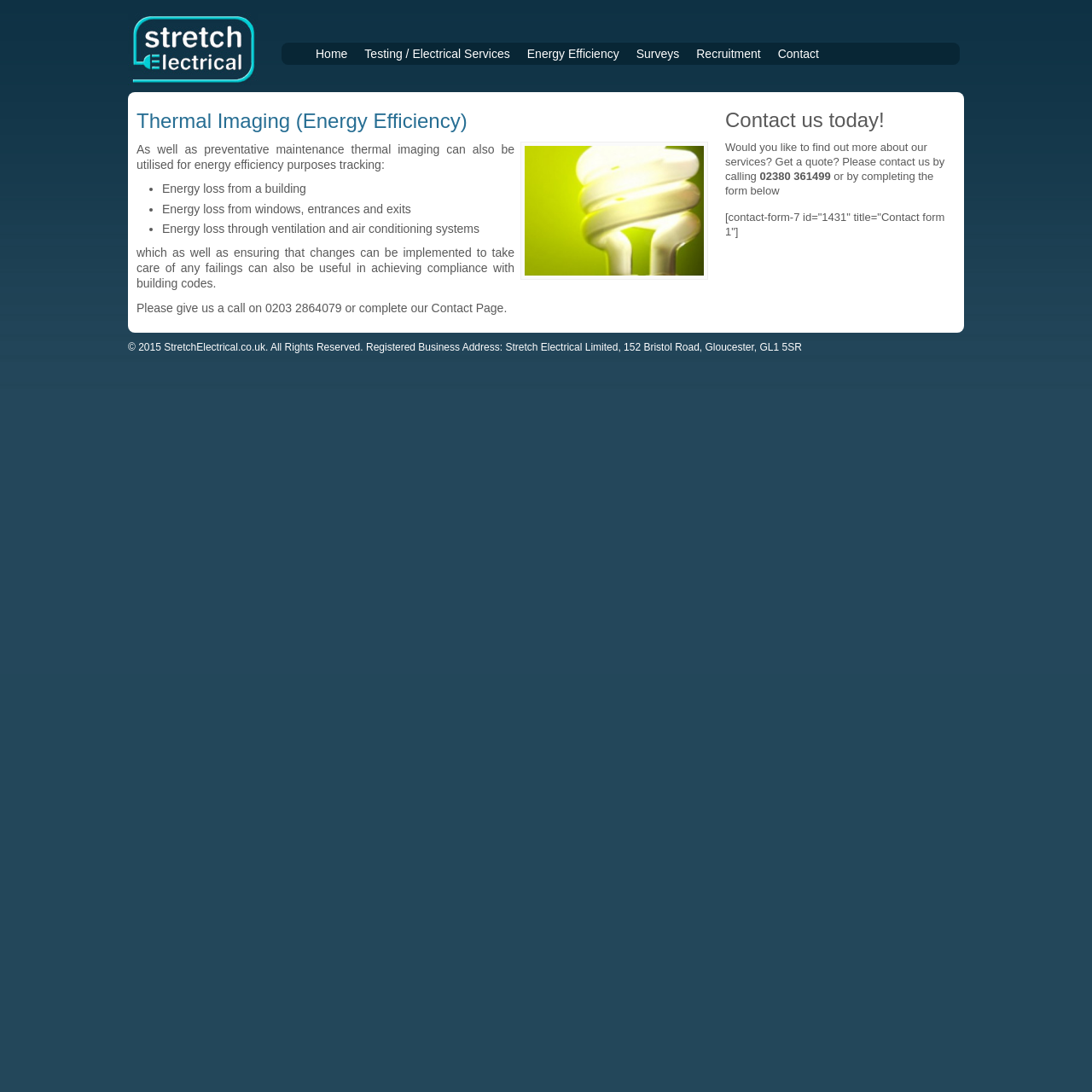Given the element description Home, identify the bounding box coordinates for the UI element on the webpage screenshot. The format should be (top-left x, top-left y, bottom-right x, bottom-right y), with values between 0 and 1.

[0.289, 0.043, 0.318, 0.055]